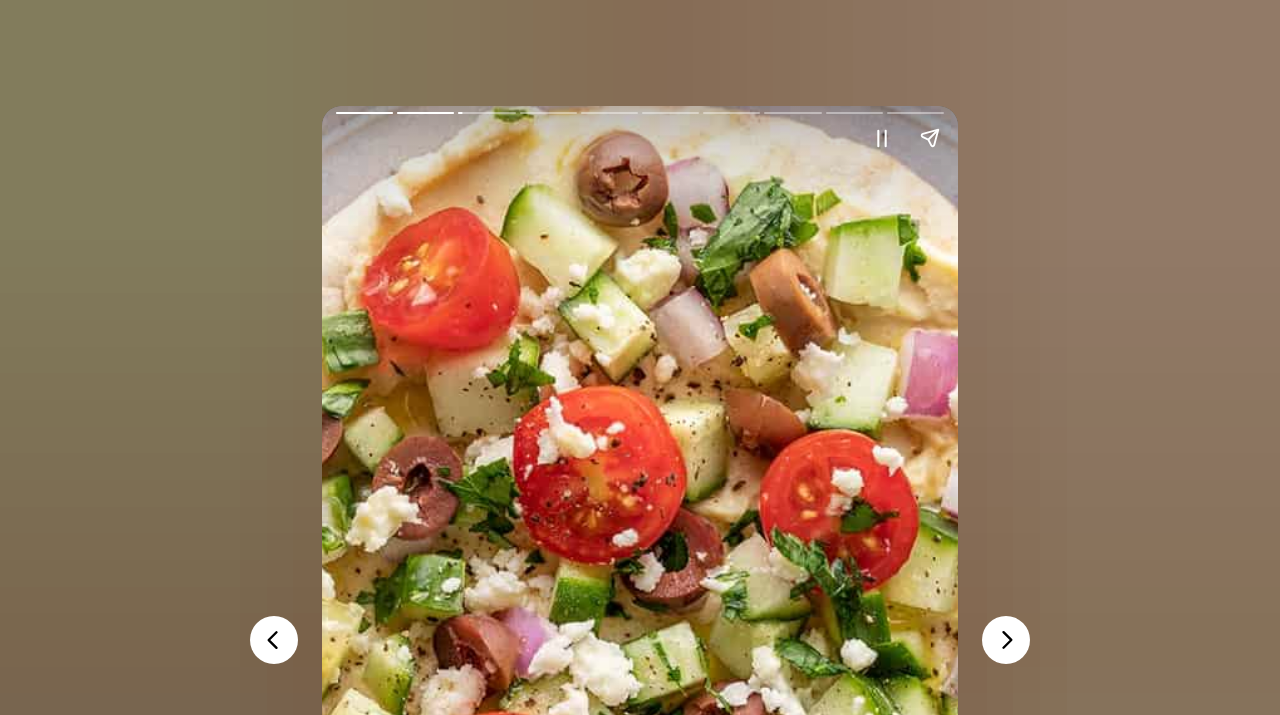Please locate and generate the primary heading on this webpage.

LIKE SHARE SUBSCRIBE